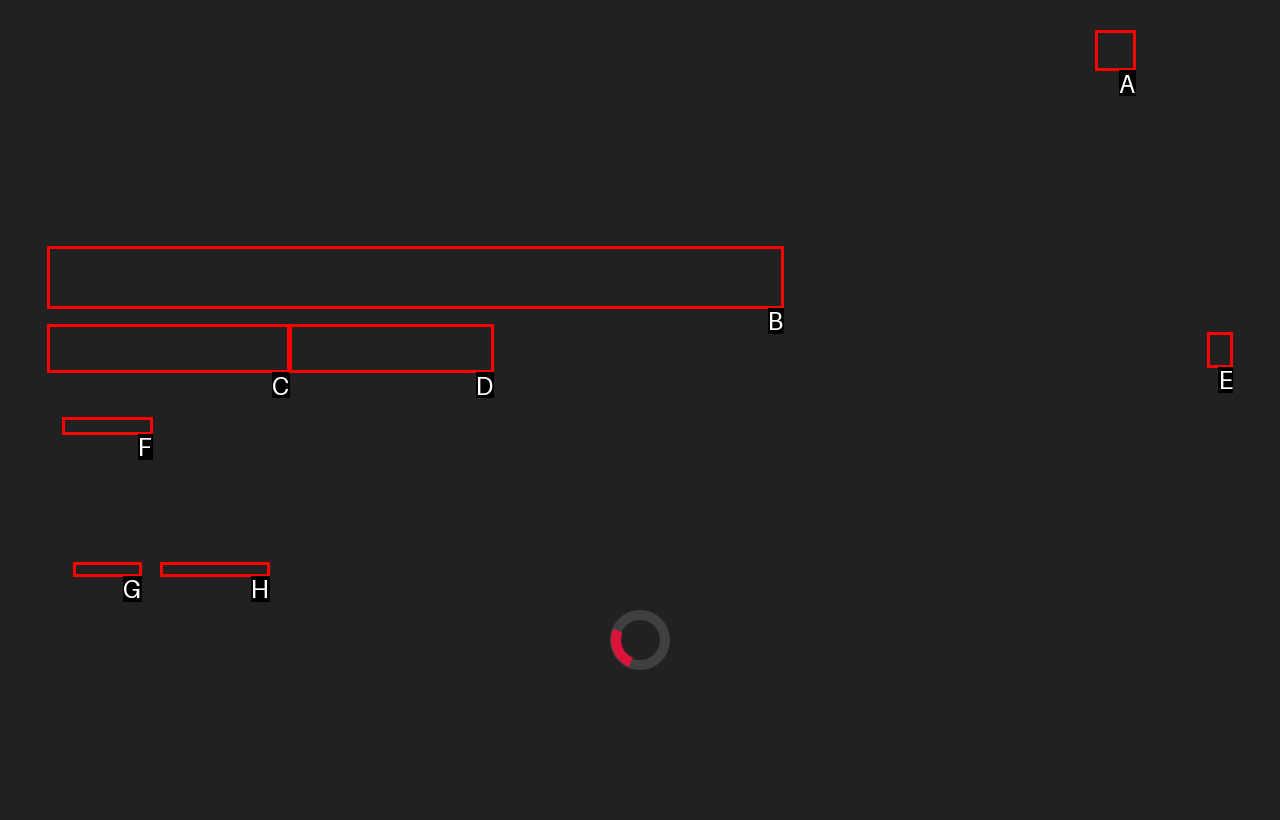Please provide the letter of the UI element that best fits the following description: Isaac Fowler
Respond with the letter from the given choices only.

G